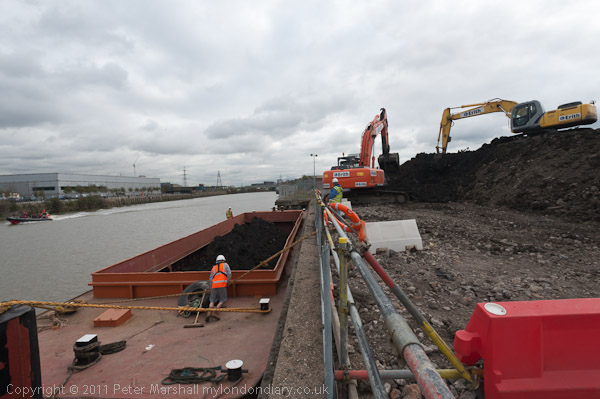Craft a thorough explanation of what is depicted in the image.

The image captures a construction scene along Bow Creek in Poplar, London, taken on October 12, 2011. In the foreground, workers dressed in safety gear—orange vests and hard hats—are actively engaged in their tasks near a large barge that is moored along the water's edge. The barge is loaded with dark materials, possibly soil or aggregate, as heavy machinery is positioned nearby for excavation or loading purposes.

On the right side of the image, two excavators are visible; one is operating, digging into the earth, while the other stands ready for action, highlighting the scale of the construction effort. The background features a cloudy sky, typical of the UK weather, contributing to the overall industrial atmosphere of the scene. The activity suggests a significant construction or dredging project aimed at improving the waterway or the adjacent land, reflecting the development in the area. This photograph is part of a broader documentation of London's evolving landscape in the early 2010s.